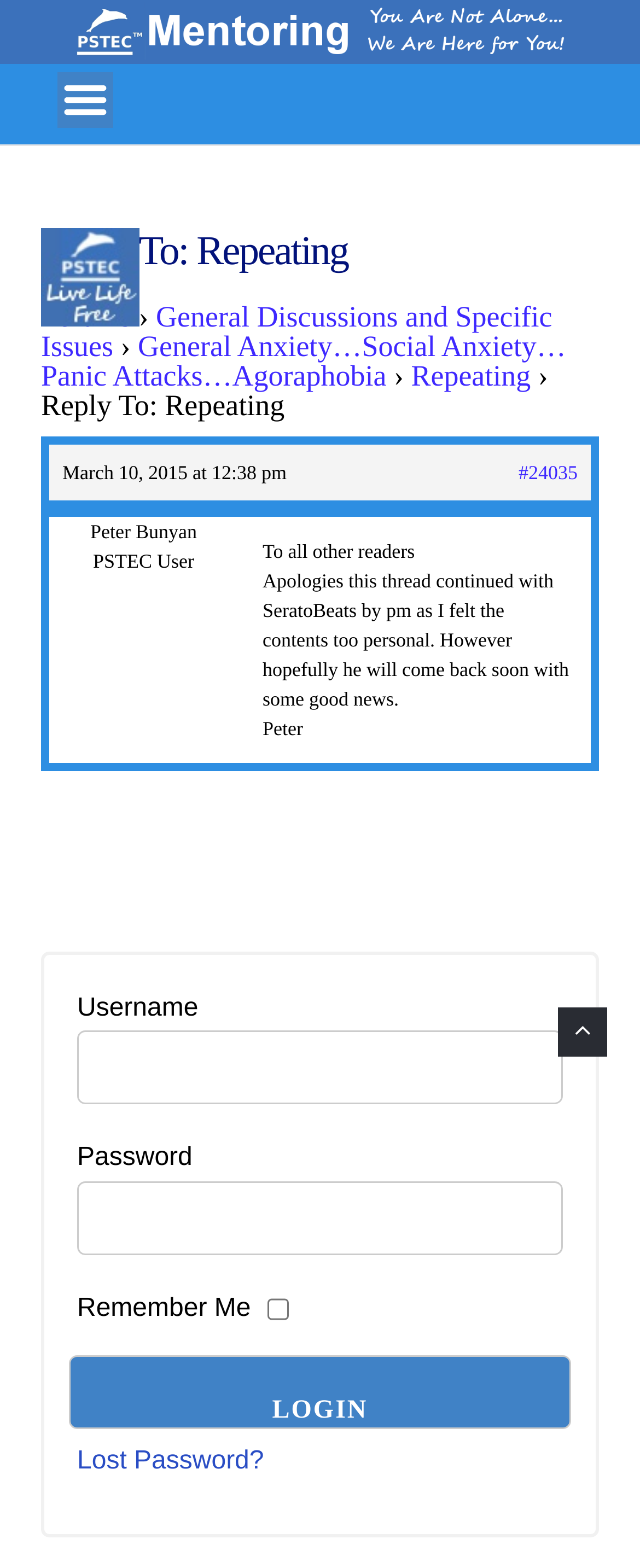Explain the webpage in detail, including its primary components.

The webpage is titled "PSTEC Mentoring" and appears to be a forum discussion page. At the top, there is a link with the same title as the webpage, accompanied by a small image. Below this, there is an article section that takes up most of the page.

The article section is divided into several parts. At the top, there is a heading that reads "Reply To: Repeating". Below this, there are several links, including "Forums", "General Discussions and Specific Issues", and "General Anxiety…Social Anxiety… Panic Attacks…Agoraphobia". These links are arranged horizontally, with arrow symbols (›) separating them.

Further down, there is a link to a specific topic, "Repeating", followed by another arrow symbol and the text "Reply To: Repeating" again. Below this, there is a timestamp, "March 10, 2015 at 12:38 pm", and a link to a comment (#24035). The author of the comment, "Peter Bunyan", is listed, along with their user role, "PSTEC User".

The main content of the page is a post from Peter, addressed to "all other readers". The post is a brief apology for continuing a thread with someone else, and expresses hope that the other person will return with good news. The post is signed off with the author's name, "Peter".

At the bottom of the page, there is a complementary section that takes up about a third of the page's height. This section contains a login form, with fields for username and password, as well as a checkbox to remember the user's login credentials. There is a login button below the form, labeled "LOGIN". Additionally, there is a link to recover a lost password.